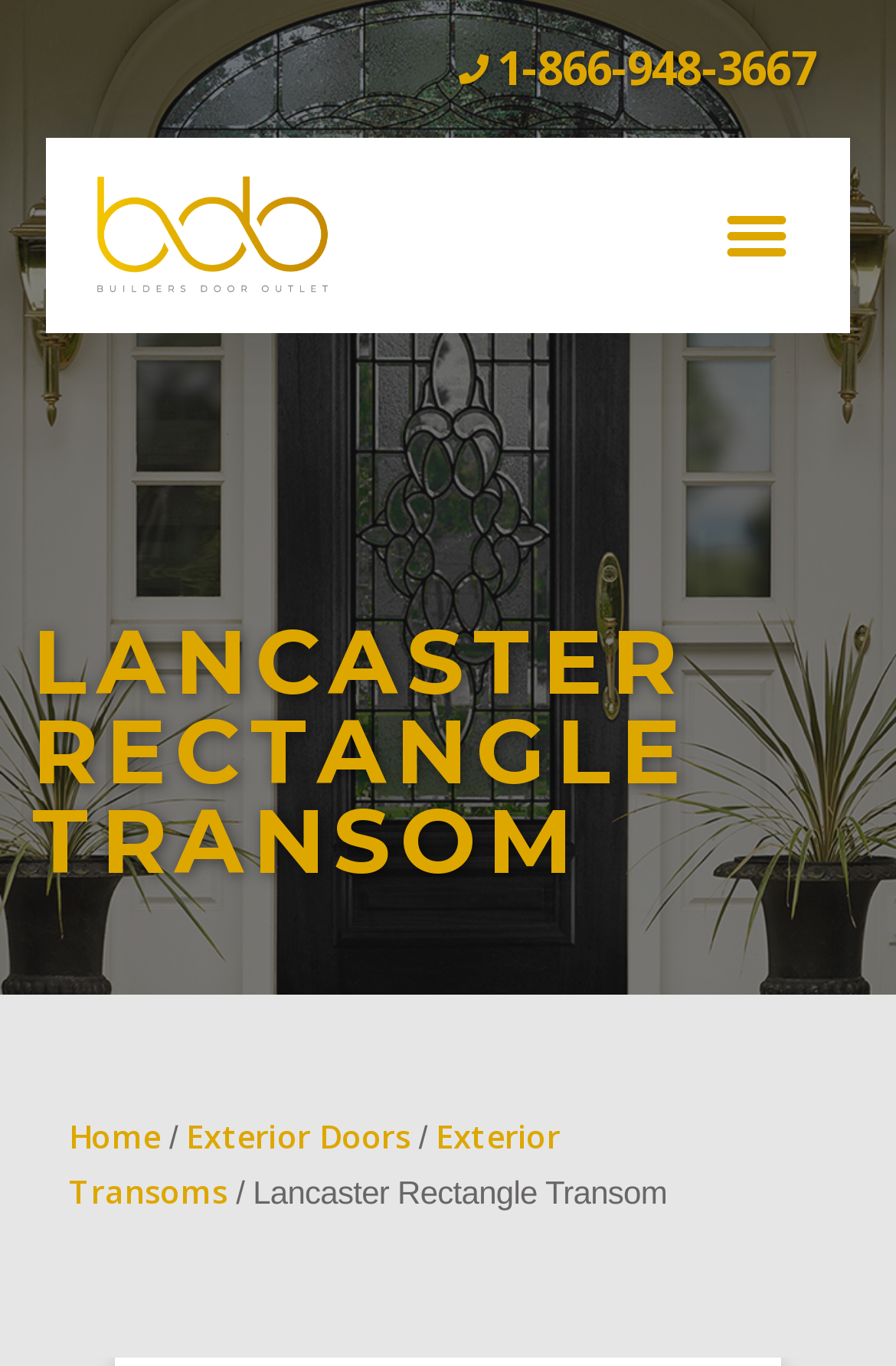What is the phone number on the top?
Look at the image and construct a detailed response to the question.

I found the phone number by looking at the top section of the webpage, where I saw a link with the text '1-866-948-3667'.